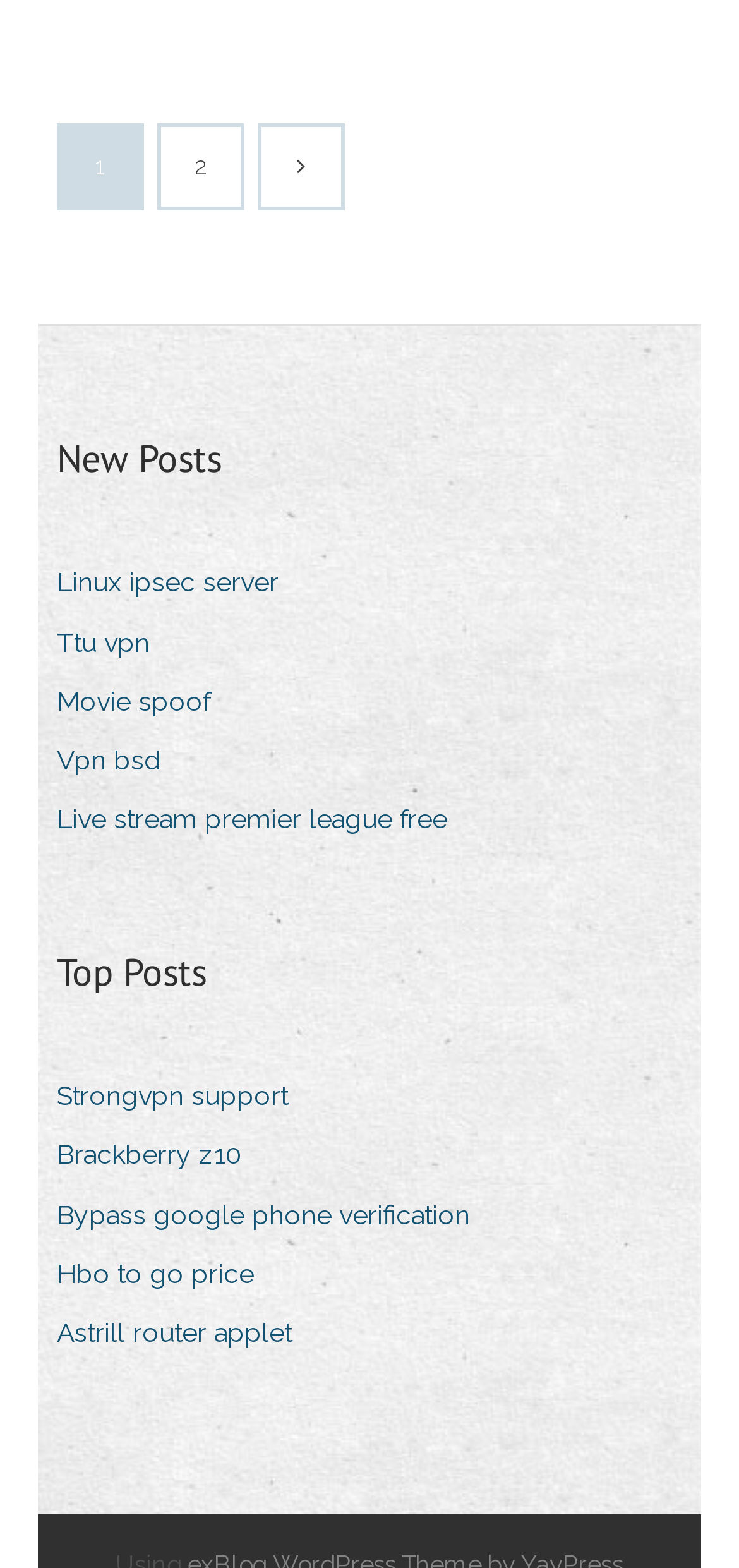What is the first link on the webpage?
Answer briefly with a single word or phrase based on the image.

2